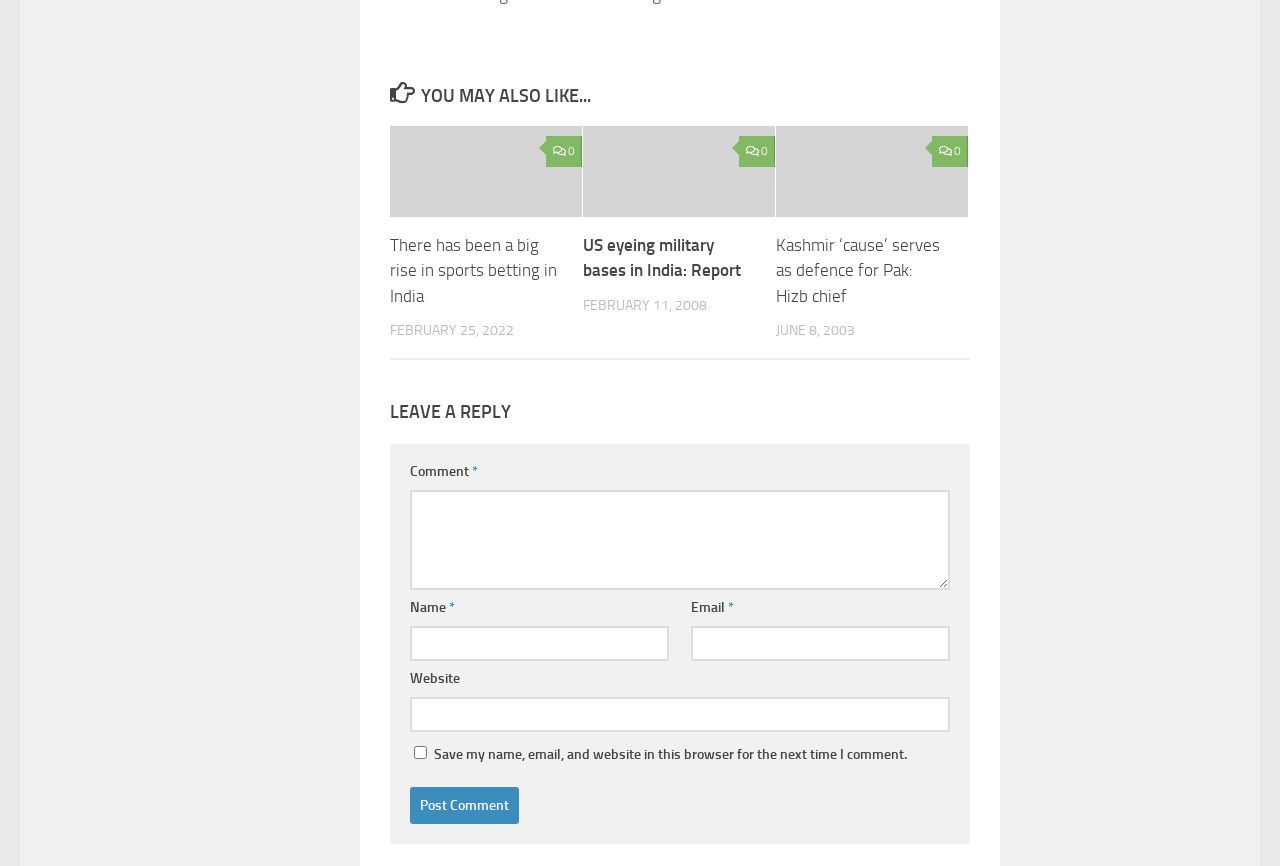Using the provided element description, identify the bounding box coordinates as (top-left x, top-left y, bottom-right x, bottom-right y). Ensure all values are between 0 and 1. Description: parent_node: Name * name="author"

[0.32, 0.722, 0.523, 0.763]